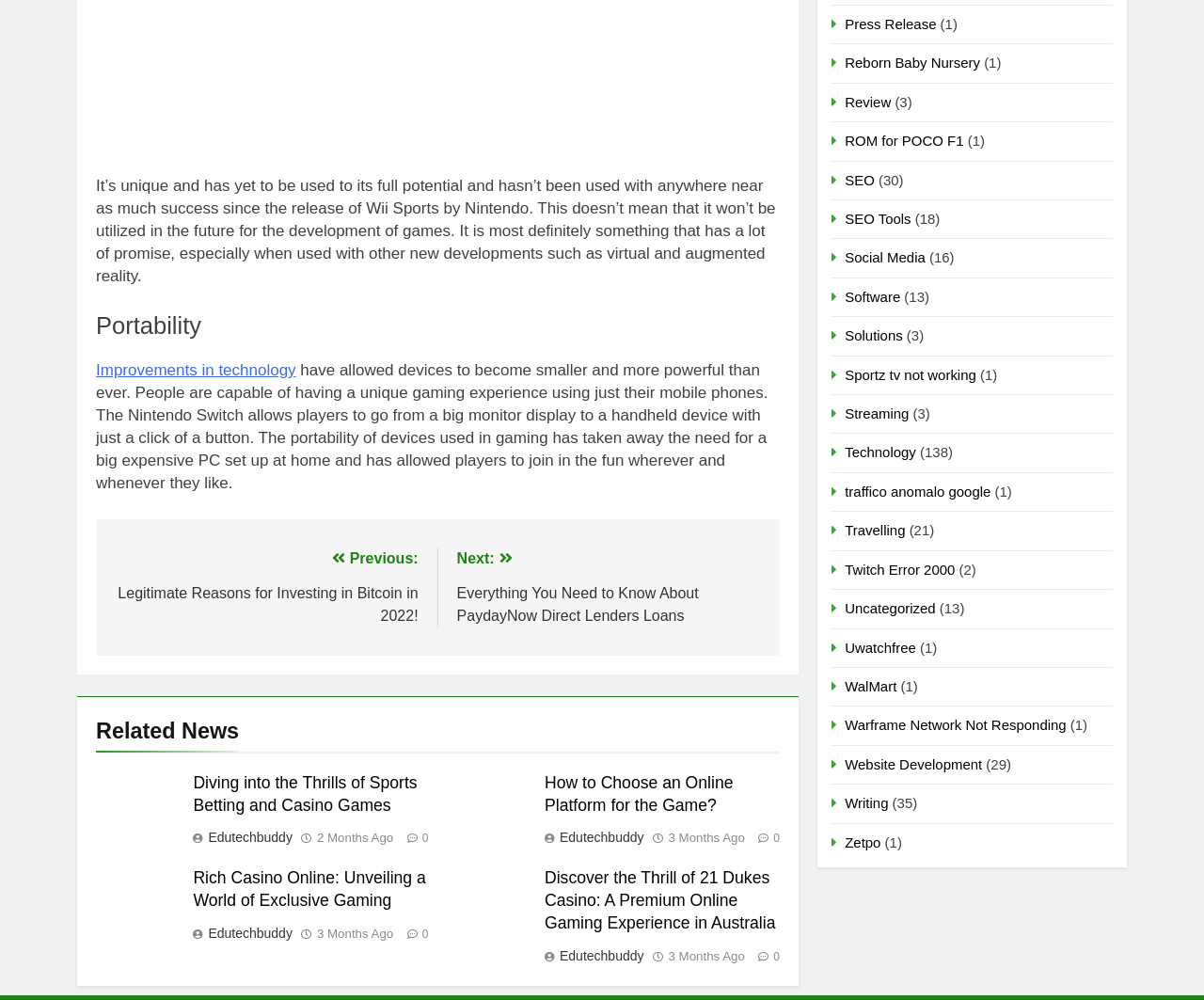Based on the description "3 months ago3 months ago", find the bounding box of the specified UI element.

[0.263, 0.928, 0.327, 0.941]